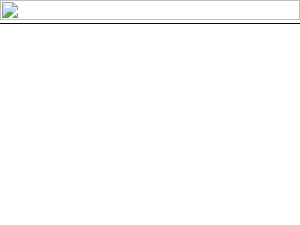What is the tone of the blog post?
Using the details from the image, give an elaborate explanation to answer the question.

The caption describes the beauty of winter, the warmth of family moments, and the contrasting feelings of winter activities, which suggests that the tone of the blog post is reflective and celebratory.